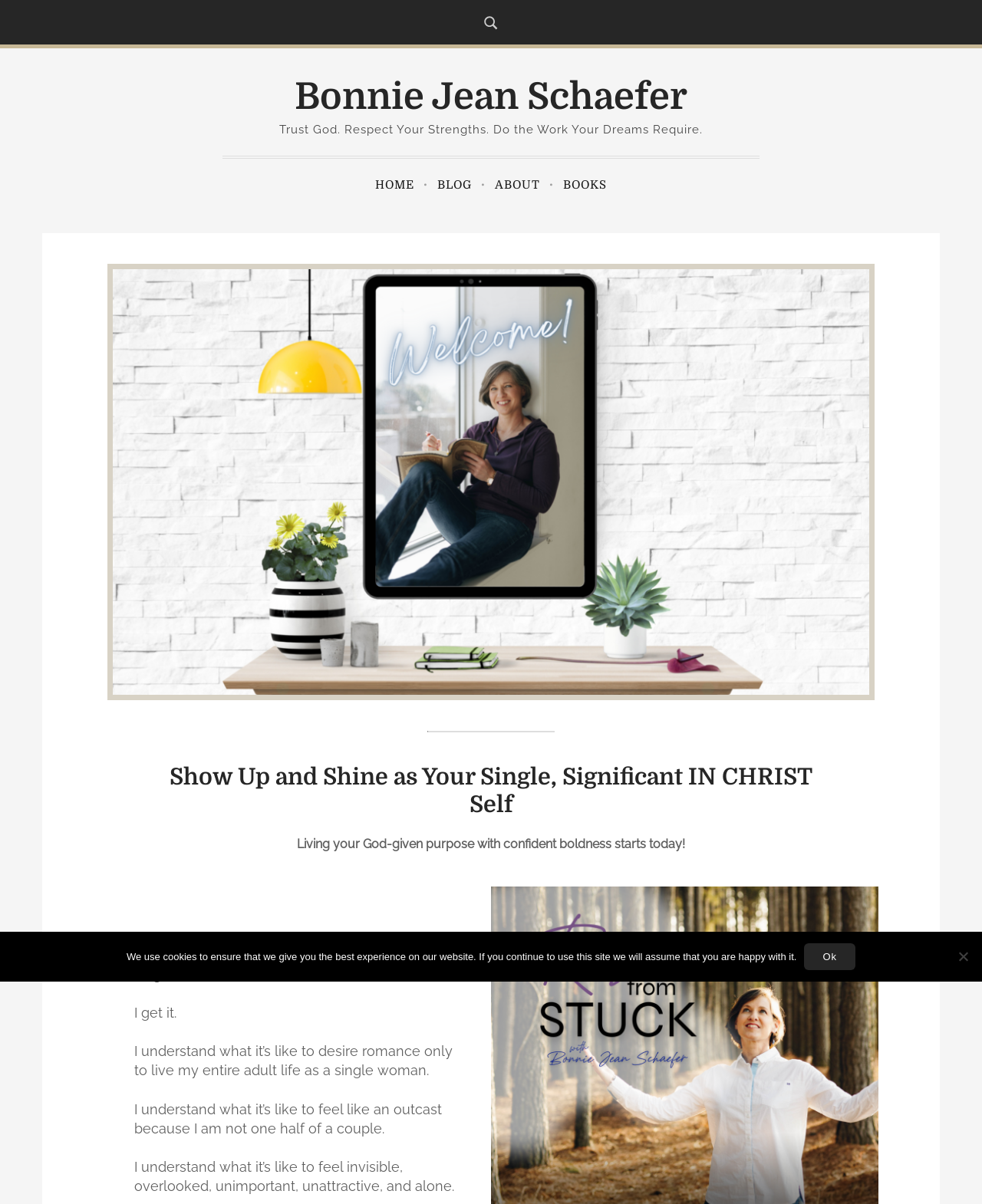Provide a thorough summary of the webpage.

This webpage is about Bonnie Jean Schaefer, a motivational speaker or author. At the top, there is a heading with her name, followed by a tagline "Trust God. Respect Your Strengths. Do the Work Your Dreams Require." Below this, there is a navigation menu with four links: "HOME", "BLOG", "ABOUT", and "BOOKS", aligned horizontally.

The main content of the page is divided into two sections. The first section has a header "Show Up and Shine as Your Single, Significant IN CHRIST Self" and a paragraph of text "Living your God-given purpose with confident boldness starts today!". Below this, there are four paragraphs of text that seem to be a personal testimony or introduction, discussing feelings of insignificance and loneliness as a single woman.

The second section appears to be a call-to-action or promotional area, with a large image or graphic that takes up most of the width of the page. There is a horizontal separator line above this section.

At the very bottom of the page, there is a cookie notice dialog box with a message about using cookies to ensure the best experience on the website. There are two buttons, "Ok" and "No", to respond to the notice.